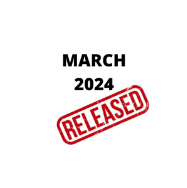What is the purpose of the visual design?
Give a detailed and exhaustive answer to the question.

The caption states that the clean design and contrasting colors enhance the emphasis on the March release, making it eye-catching for viewers, suggesting that the purpose of the visual design is to grab the attention of the audience.